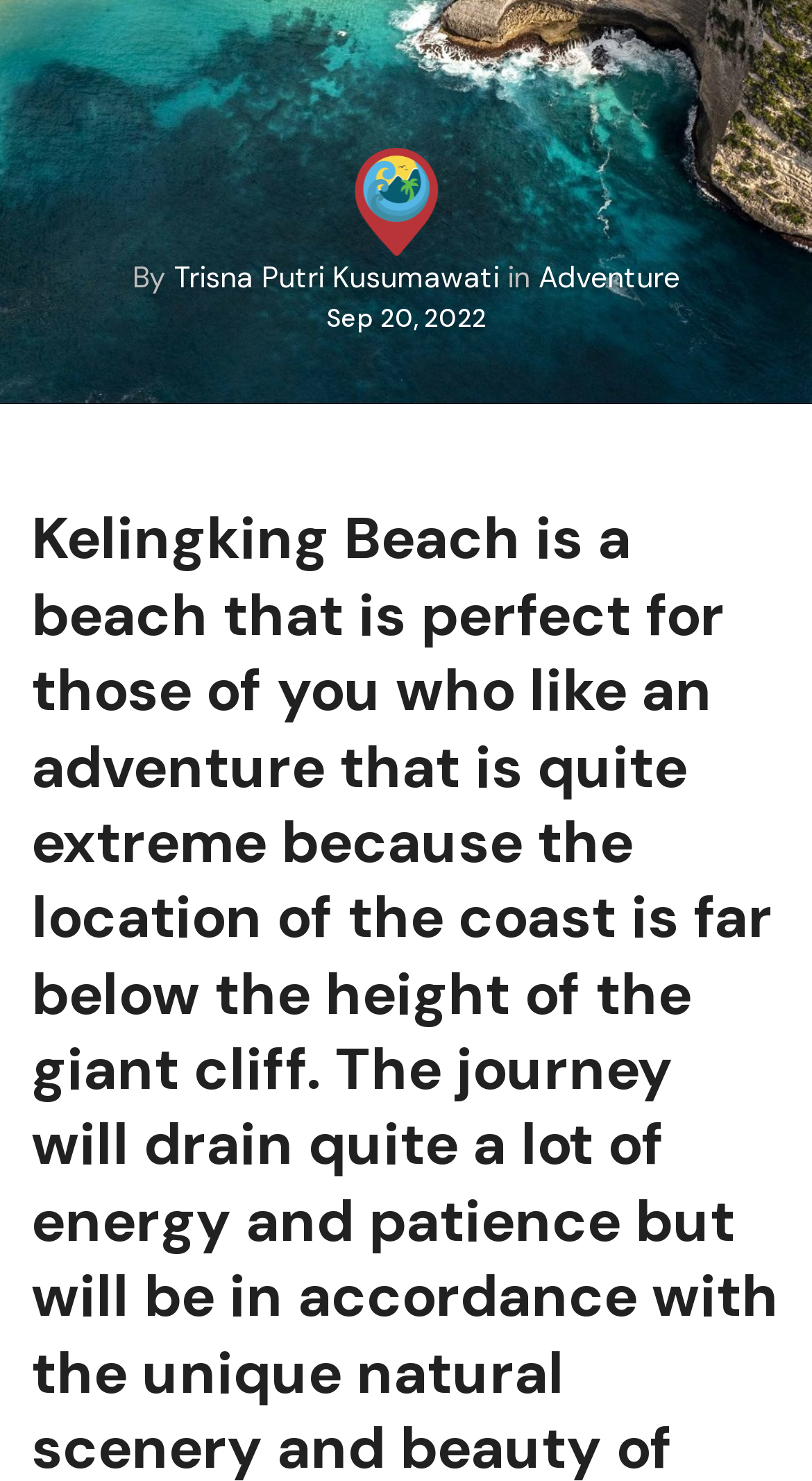From the screenshot, find the bounding box of the UI element matching this description: "Ebook". Supply the bounding box coordinates in the form [left, top, right, bottom], each a float between 0 and 1.

[0.038, 0.348, 0.885, 0.41]